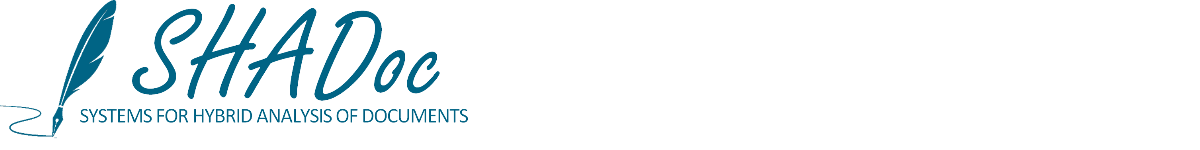Use a single word or phrase to respond to the question:
What is symbolized by the quill pen?

Traditional aspect of document creation and analysis